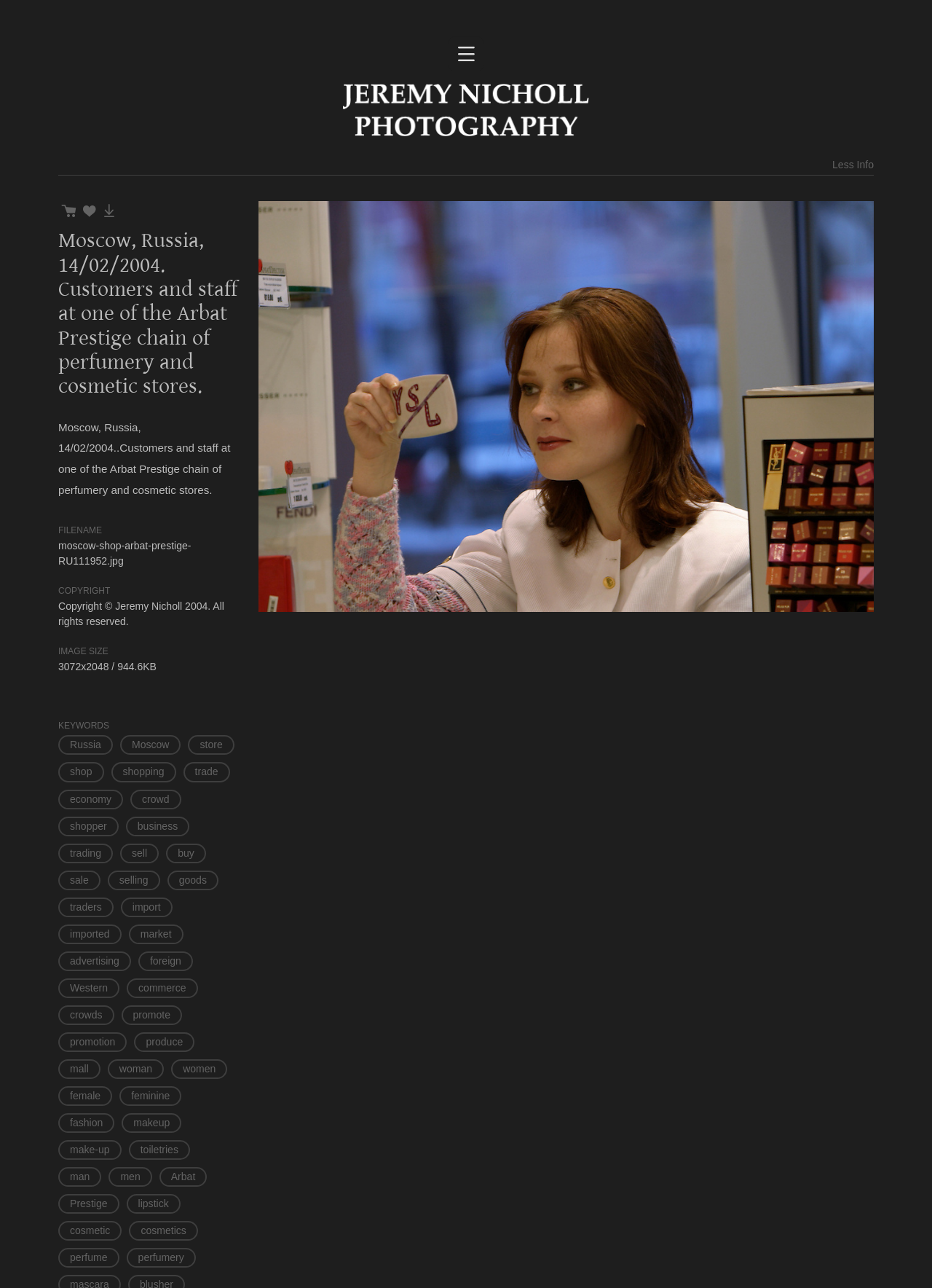Using the format (top-left x, top-left y, bottom-right x, bottom-right y), and given the element description, identify the bounding box coordinates within the screenshot: Client Area

[0.555, 0.25, 0.608, 0.259]